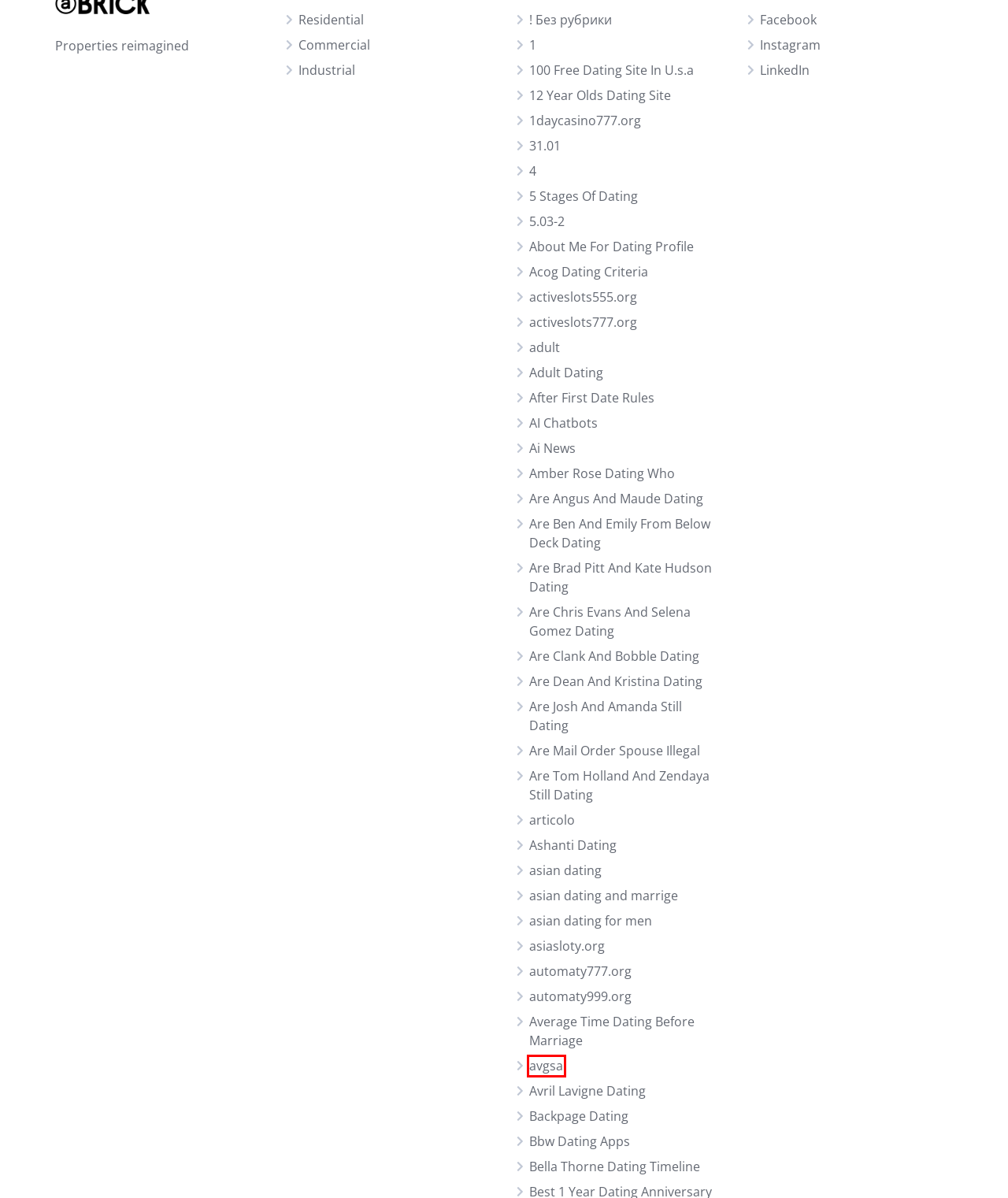You have been given a screenshot of a webpage, where a red bounding box surrounds a UI element. Identify the best matching webpage description for the page that loads after the element in the bounding box is clicked. Options include:
A. avgsa – Gimme A Brick
B. Are Mail Order Spouse Illegal – Gimme A Brick
C. 12 Year Olds Dating Site – Gimme A Brick
D. Industrial – Gimme A Brick
E. Residential – Gimme A Brick
F. Bella Thorne Dating Timeline – Gimme A Brick
G. Avril Lavigne Dating – Gimme A Brick
H. Ai News – Gimme A Brick

A